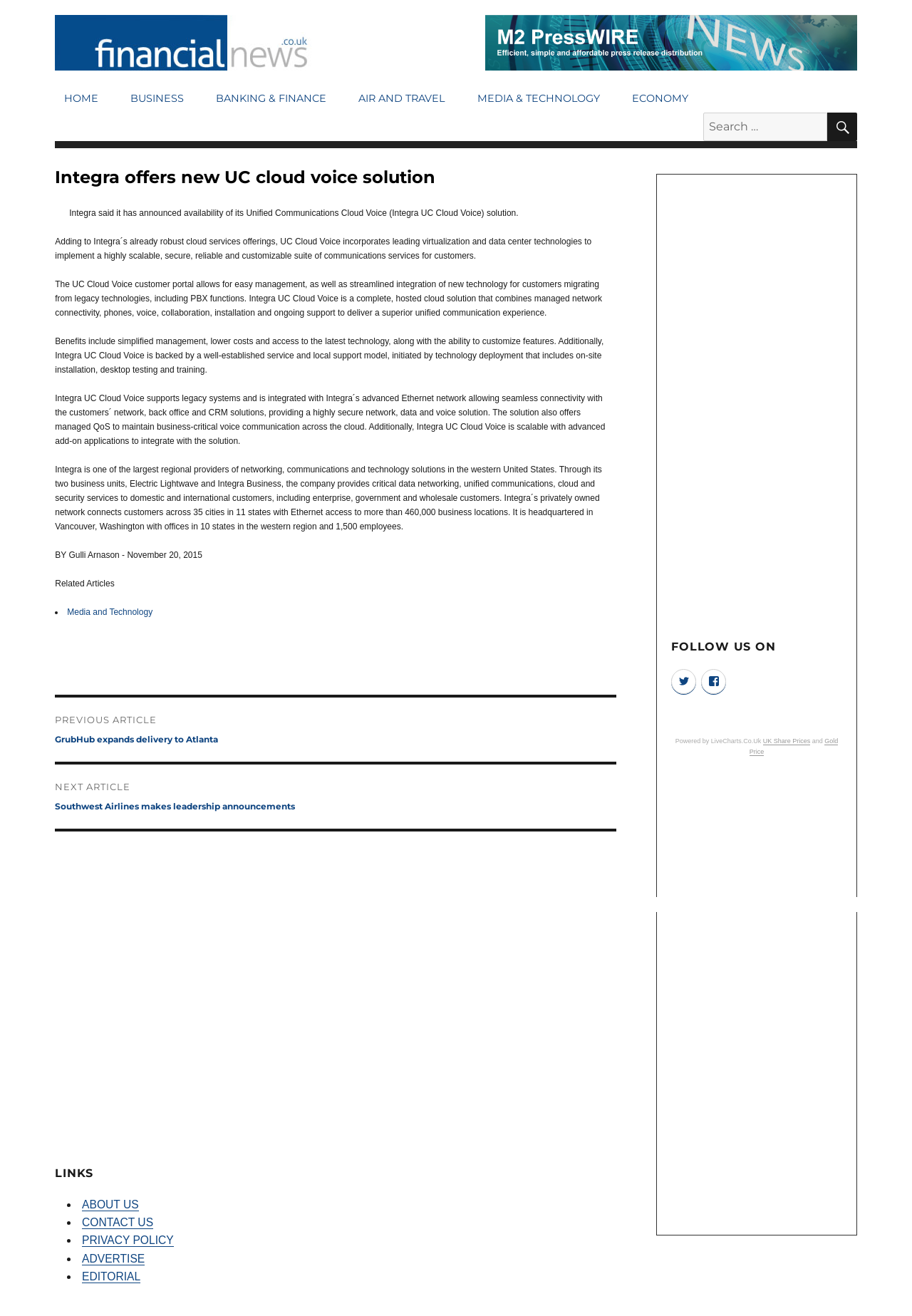What is the purpose of the UC Cloud Voice customer portal?
Respond to the question with a well-detailed and thorough answer.

According to the article text, the UC Cloud Voice customer portal allows for easy management, as well as streamlined integration of new technology for customers migrating from legacy technologies, including PBX functions.